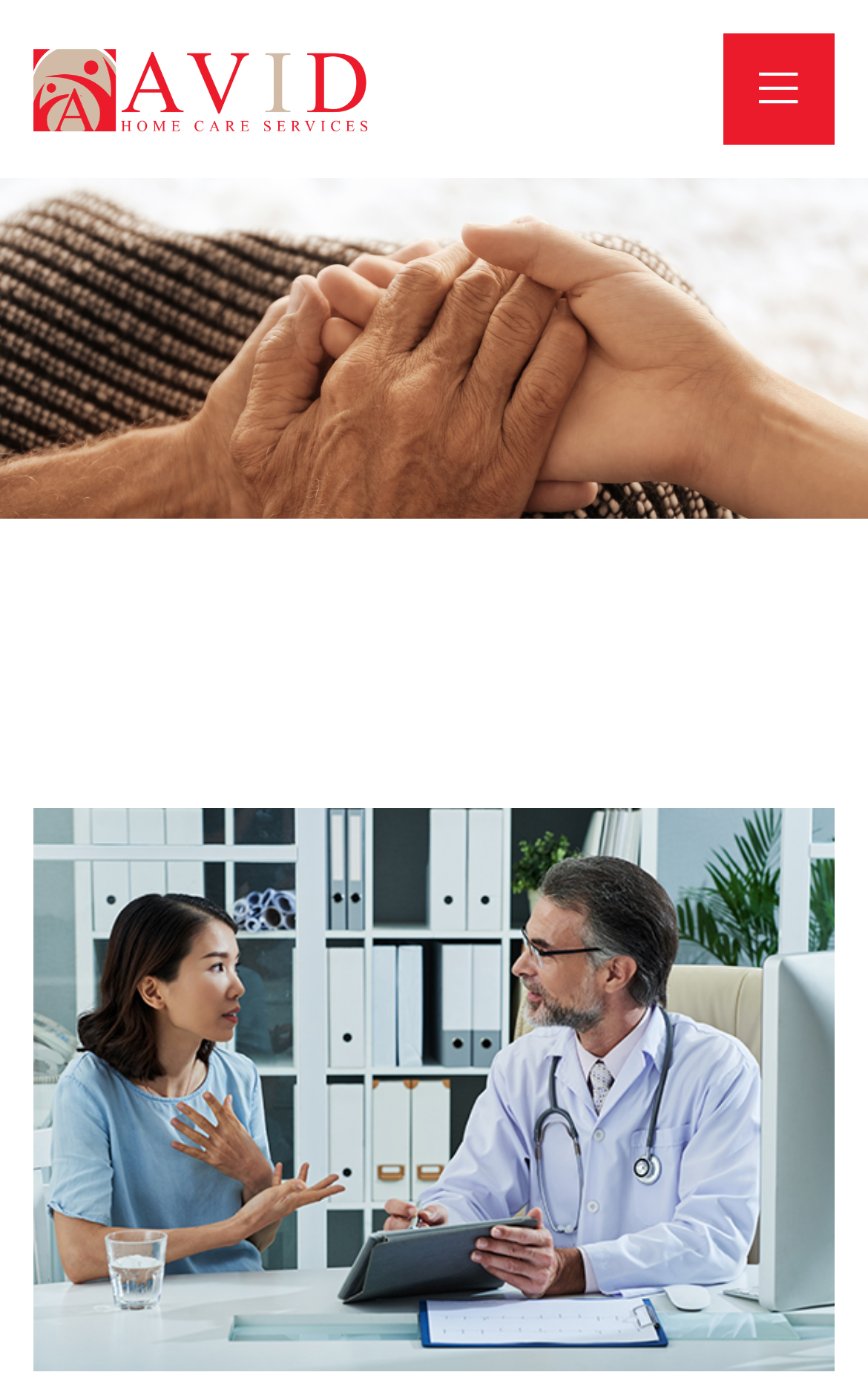Find the bounding box of the UI element described as: "alt="Avid Home Care Services"". The bounding box coordinates should be given as four float values between 0 and 1, i.e., [left, top, right, bottom].

[0.038, 0.035, 0.423, 0.095]